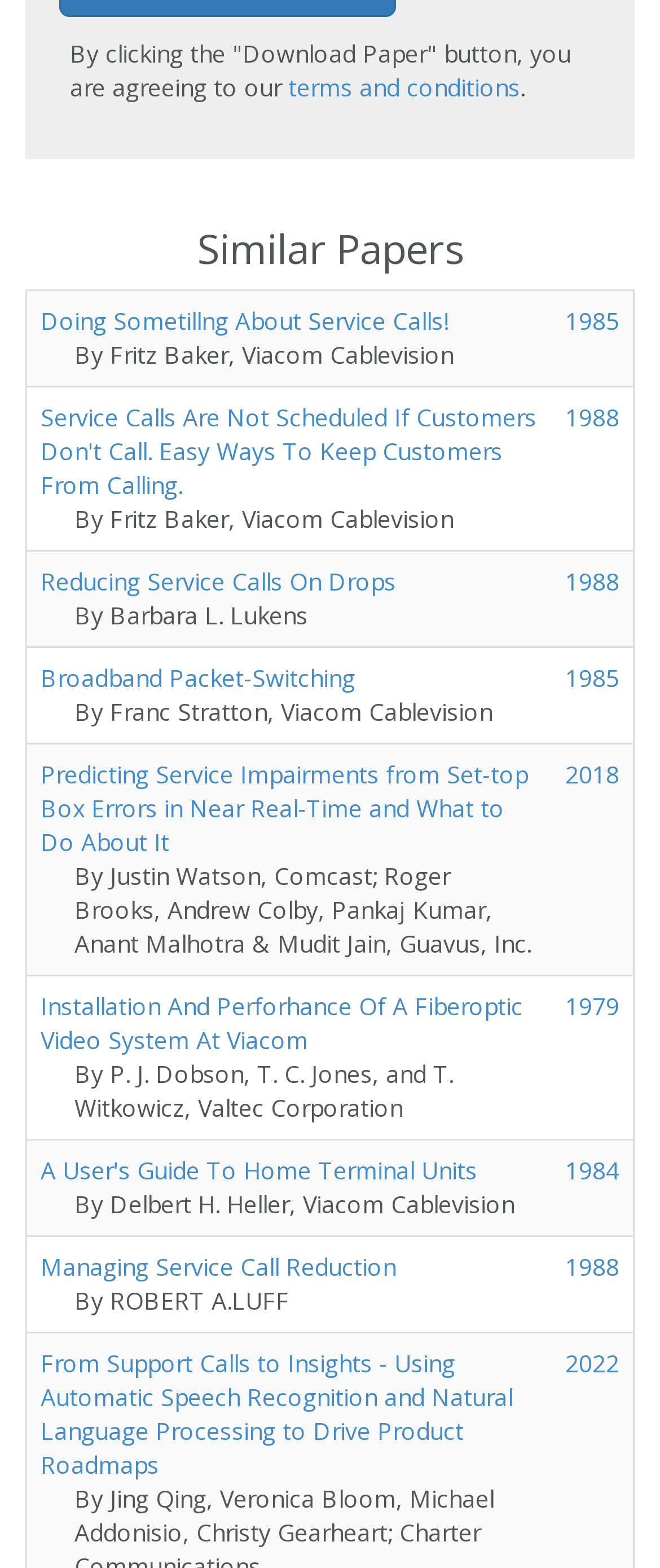Determine the bounding box coordinates of the clickable region to carry out the instruction: "Explore 'Predicting Service Impairments from Set-top Box Errors in Near Real-Time and What to Do About It' paper".

[0.062, 0.483, 0.8, 0.547]